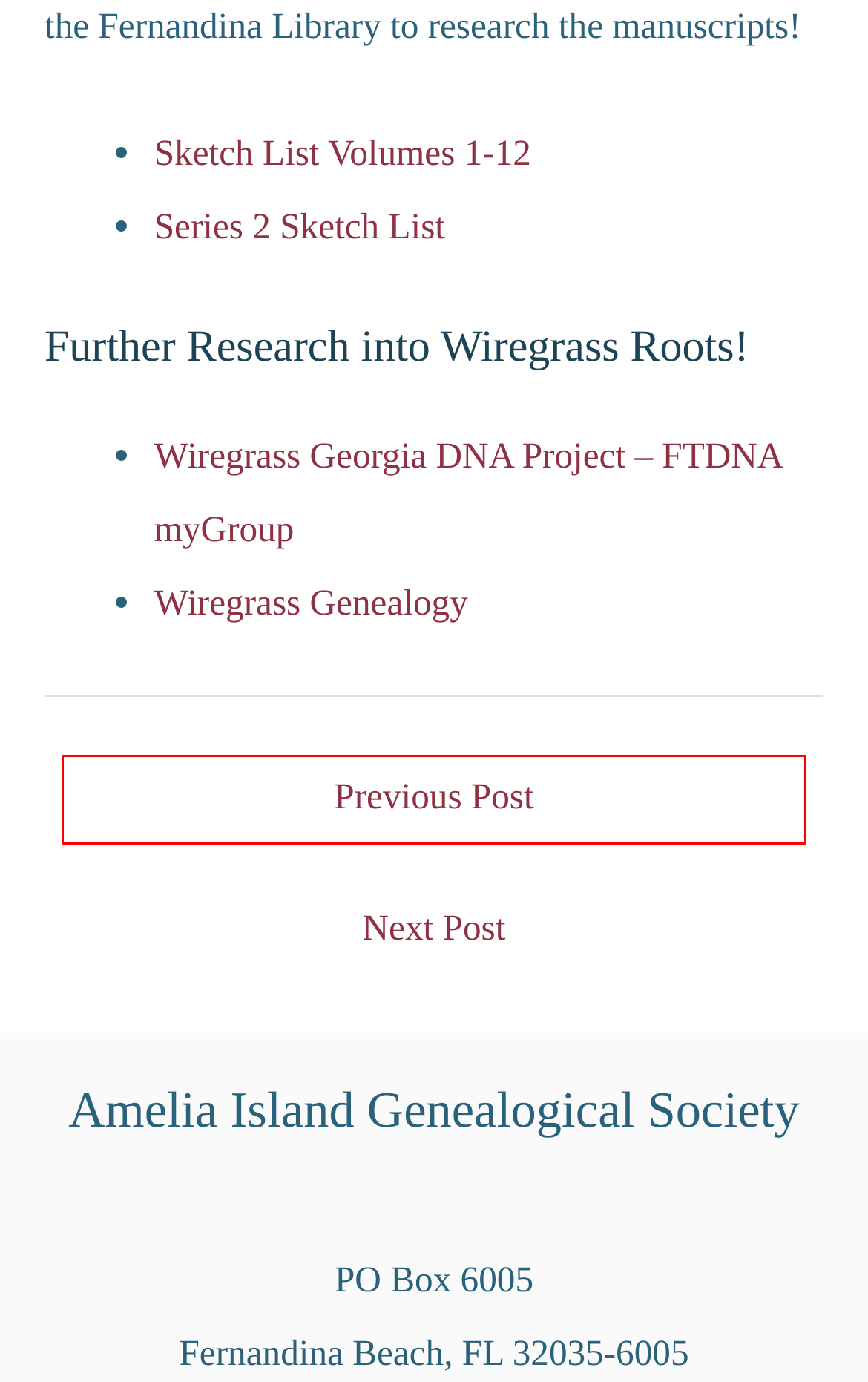Given a screenshot of a webpage featuring a red bounding box, identify the best matching webpage description for the new page after the element within the red box is clicked. Here are the options:
A. 2020 Genealogy Book Acquisitions — Amelia Island Genealogical Society
B. AIGS Research Collection — Amelia Island Genealogical Society
C. WiregrassGeorgia - Overview | FamilyTreeDNA
D. Home - Wiregrass GenealogyWiregrass Genealogy | Welcome to Wiregrass Genealogy
E. Pioneers of the Wiregrass  Sketch List Volumes 1-2 - Huxford Genealogical Society, Inc.
F. Privacy Policy — Amelia Island Genealogical Society
G. Contact Us — Amelia Island Genealogical Society
H. Fernandina Beach Library Information — Amelia Island Genealogical Society

B